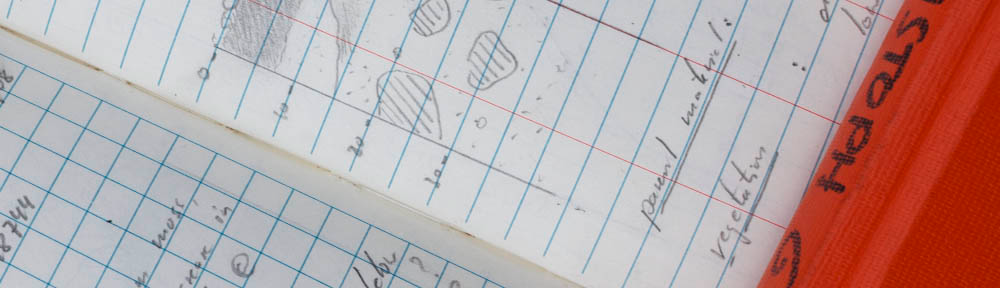What is the layout of the lower page?
Provide a detailed answer to the question using information from the image.

The lower page features a grid layout, which is often used to organize and present detailed information, such as research notes, observations, or experimental studies, in a clear and structured manner.